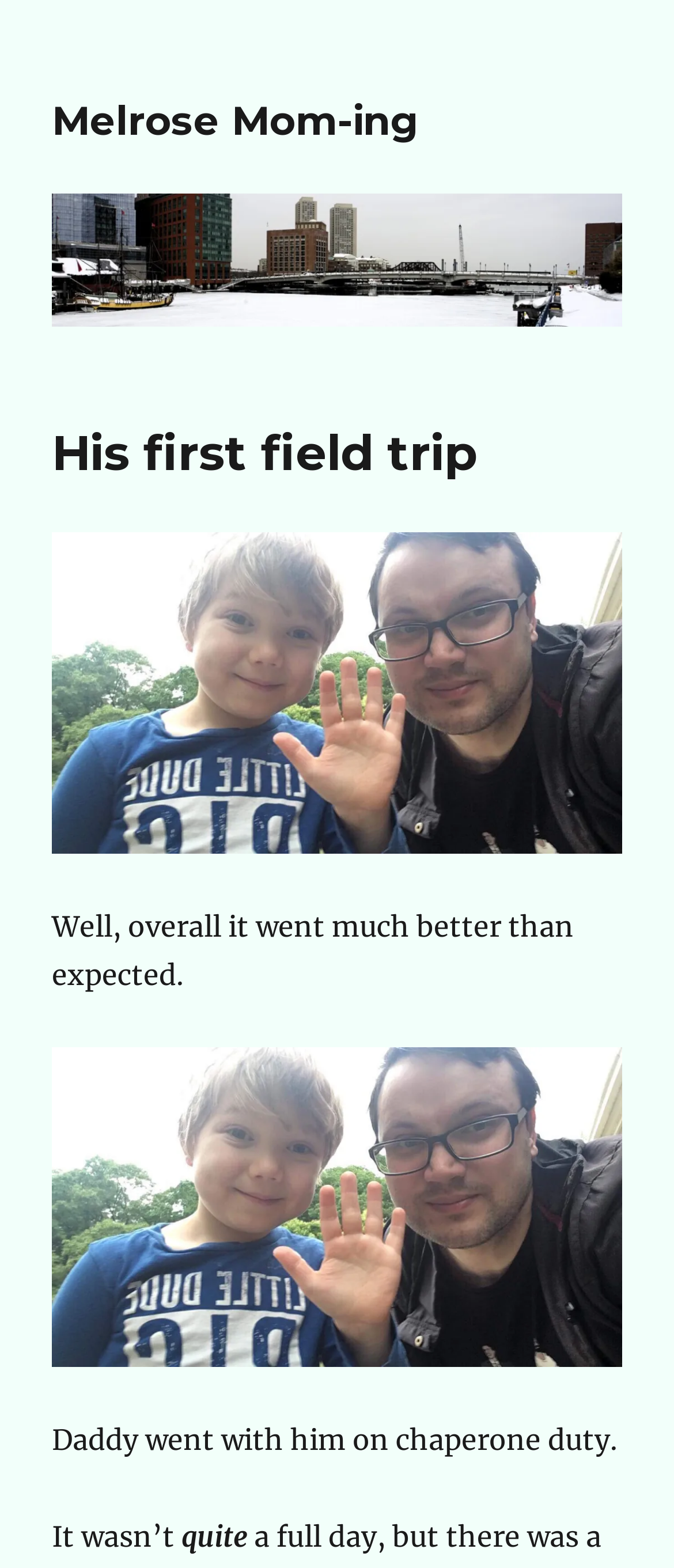Deliver a detailed narrative of the webpage's visual and textual elements.

The webpage is a personal blog post titled "His first field trip – Melrose Mom-ing". At the top left of the page, there is a link to the blog's homepage, "Melrose Mom-ing", which is also accompanied by an image with the same name. Below this, there is a header section that contains the title "His first field trip" in a prominent heading style.

The main content of the page is a series of paragraphs that describe a child's first field trip. The first paragraph starts with the text "Well, overall it went much better than expected." and is positioned in the top half of the page. Below this, there is an image that takes up a significant portion of the page.

The second paragraph begins with the text "Daddy went with him on chaperone duty." and is located near the bottom left of the page. The text "It wasn’t" is positioned below this, followed by the word "quite" on a new line. The text in these paragraphs is arranged in a vertical column, with each sentence or phrase building on the previous one to tell a story about the field trip.